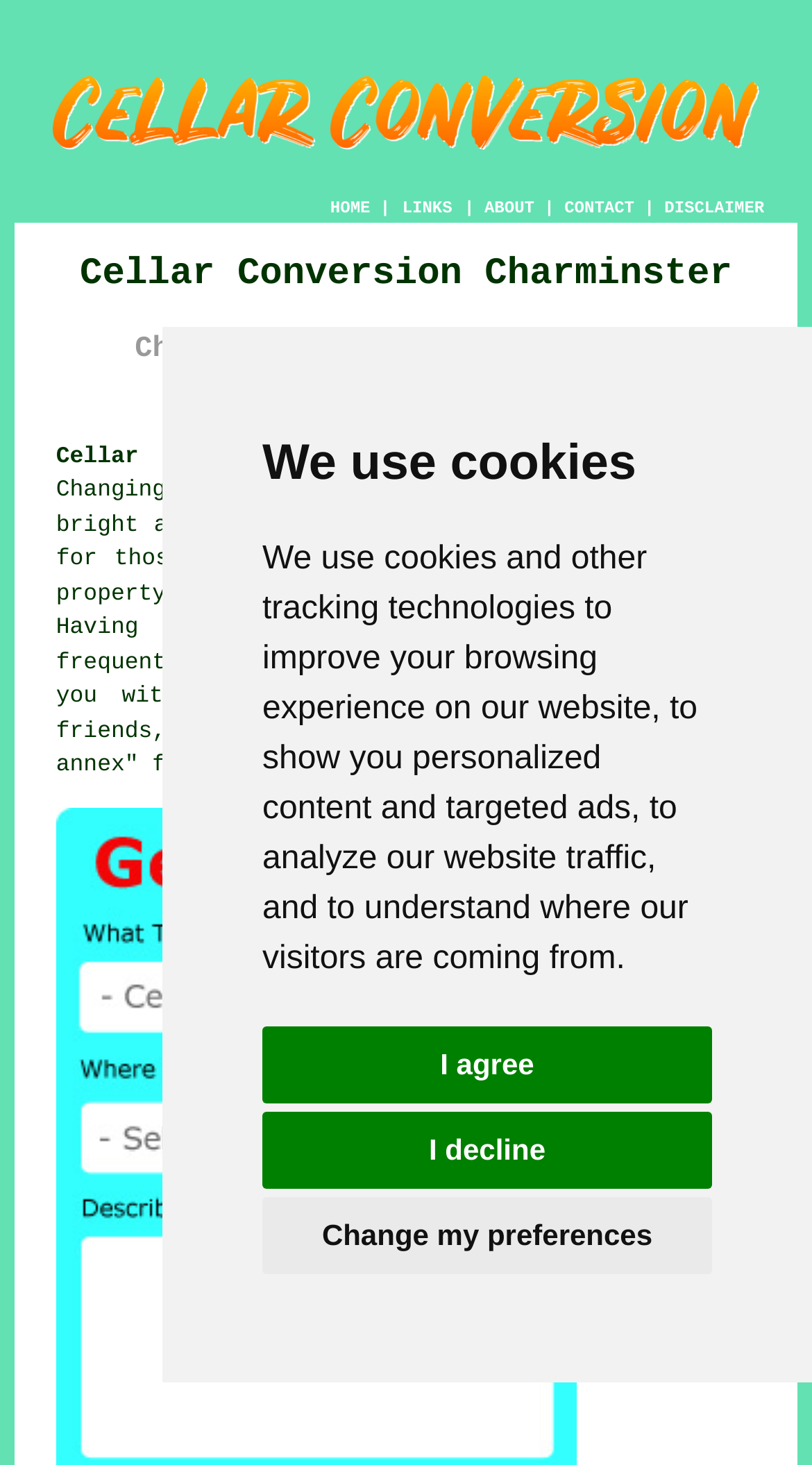Provide the bounding box coordinates for the area that should be clicked to complete the instruction: "Click the DISCLAIMER link".

[0.818, 0.137, 0.941, 0.149]